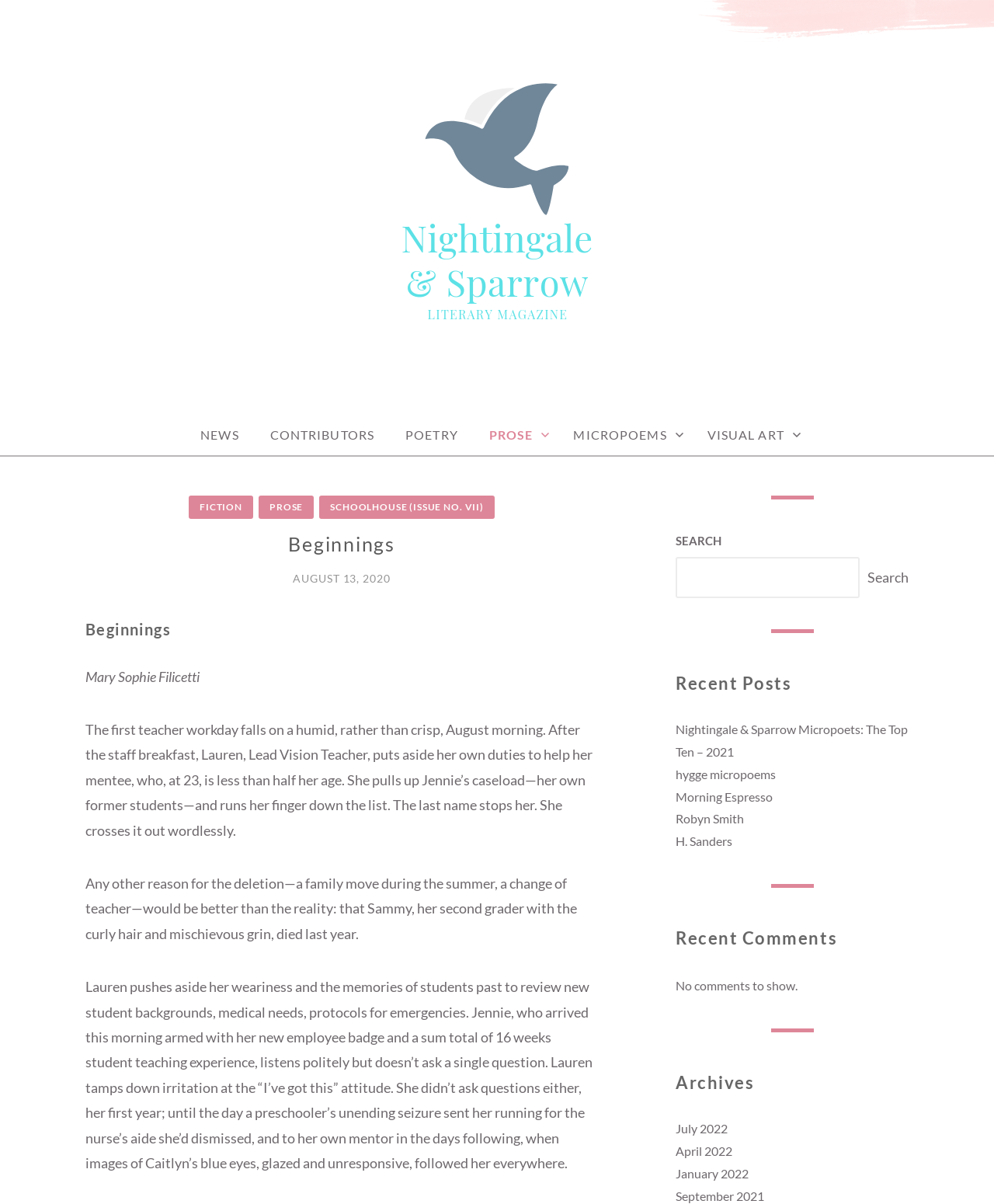Write a detailed summary of the webpage, including text, images, and layout.

The webpage is for Nightingale & Sparrow Literary Magazine, a literary publication that features various forms of writing and art. At the top of the page, there is a logo for the magazine, accompanied by the title "NIGHTINGALE & SPARROW LITERARY MAGAZINE" in a prominent font. Below this, there is a tagline "making the earthly ethereal".

The main navigation menu is located below the title, with links to different sections of the magazine, including "NEWS", "CONTRIBUTORS", "POETRY", "PROSE", "MICROPOEMS", and "VISUAL ART". These links are arranged horizontally across the page.

Below the navigation menu, there is a section dedicated to a specific issue of the magazine, with a heading "Beginnings" and a subheading "AUGUST 13, 2020". This section features a short story or excerpt, with paragraphs of text that describe a scene involving a teacher and her mentee.

To the right of this section, there is a search bar with a button labeled "Search". Above the search bar, there is a heading "Recent Posts" with links to several articles or posts, including "Nightingale & Sparrow Micropoets: The Top Ten – 2021", "hygge micropoems", and others. Below the search bar, there are headings for "Recent Comments" and "Archives", with links to specific months and years.

Throughout the page, there are several headings and subheadings that help to organize the content and provide a clear structure. The overall design is clean and easy to navigate, with a focus on showcasing the literary content of the magazine.